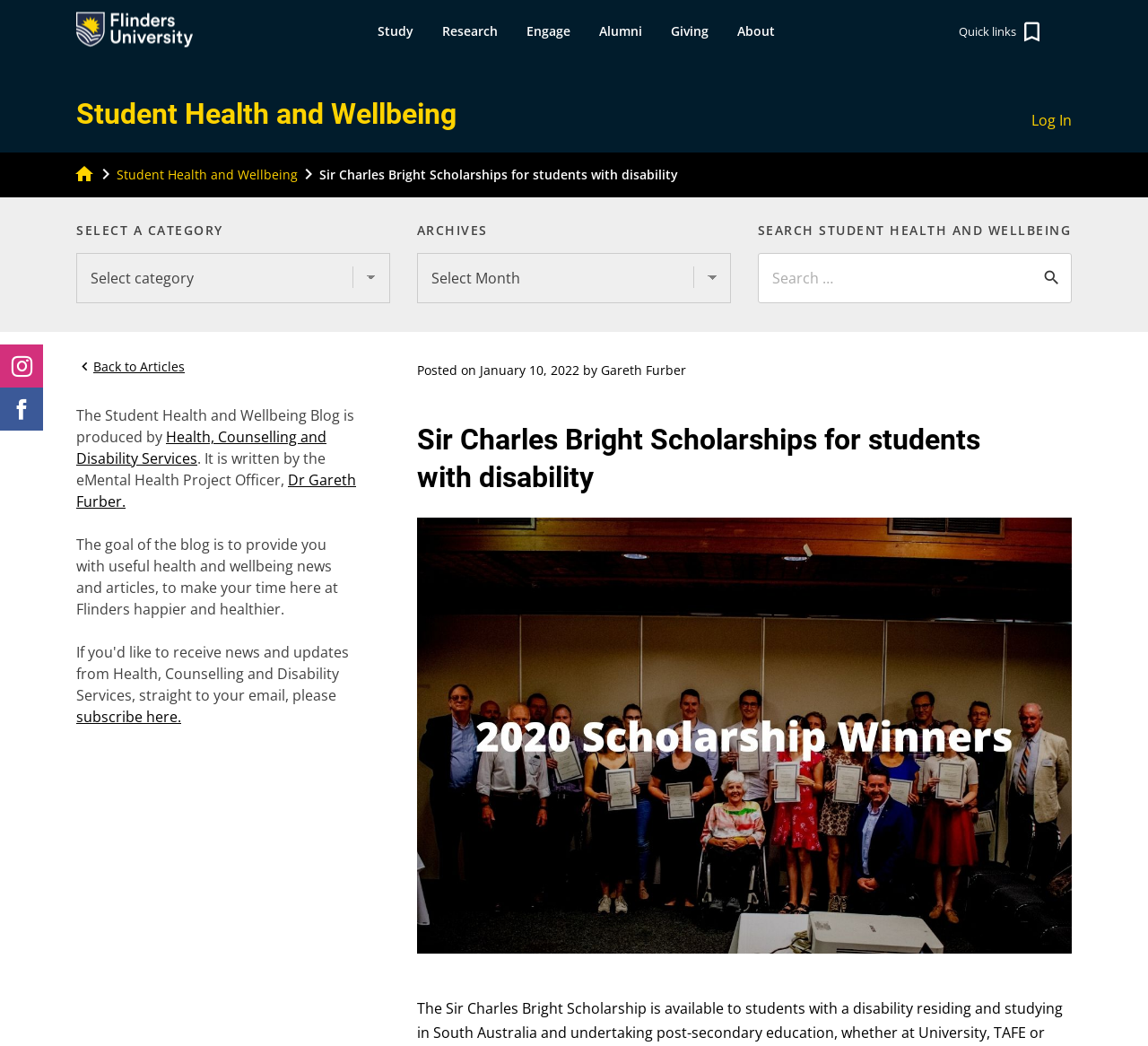What is the category of the scholarship?
Provide a one-word or short-phrase answer based on the image.

Students with disability